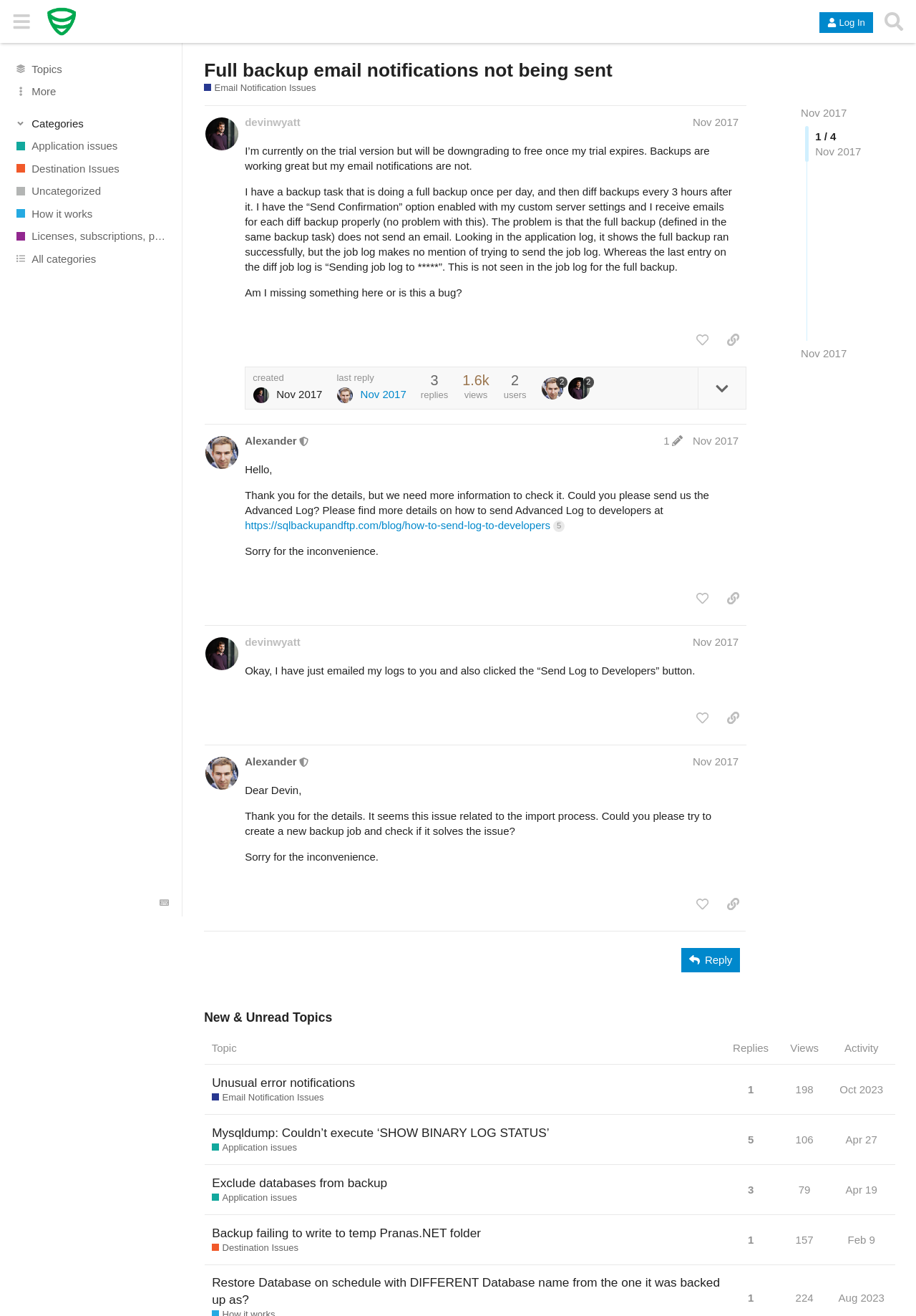Pinpoint the bounding box coordinates of the element that must be clicked to accomplish the following instruction: "Click on the 'Log In' button". The coordinates should be in the format of four float numbers between 0 and 1, i.e., [left, top, right, bottom].

[0.895, 0.009, 0.953, 0.025]